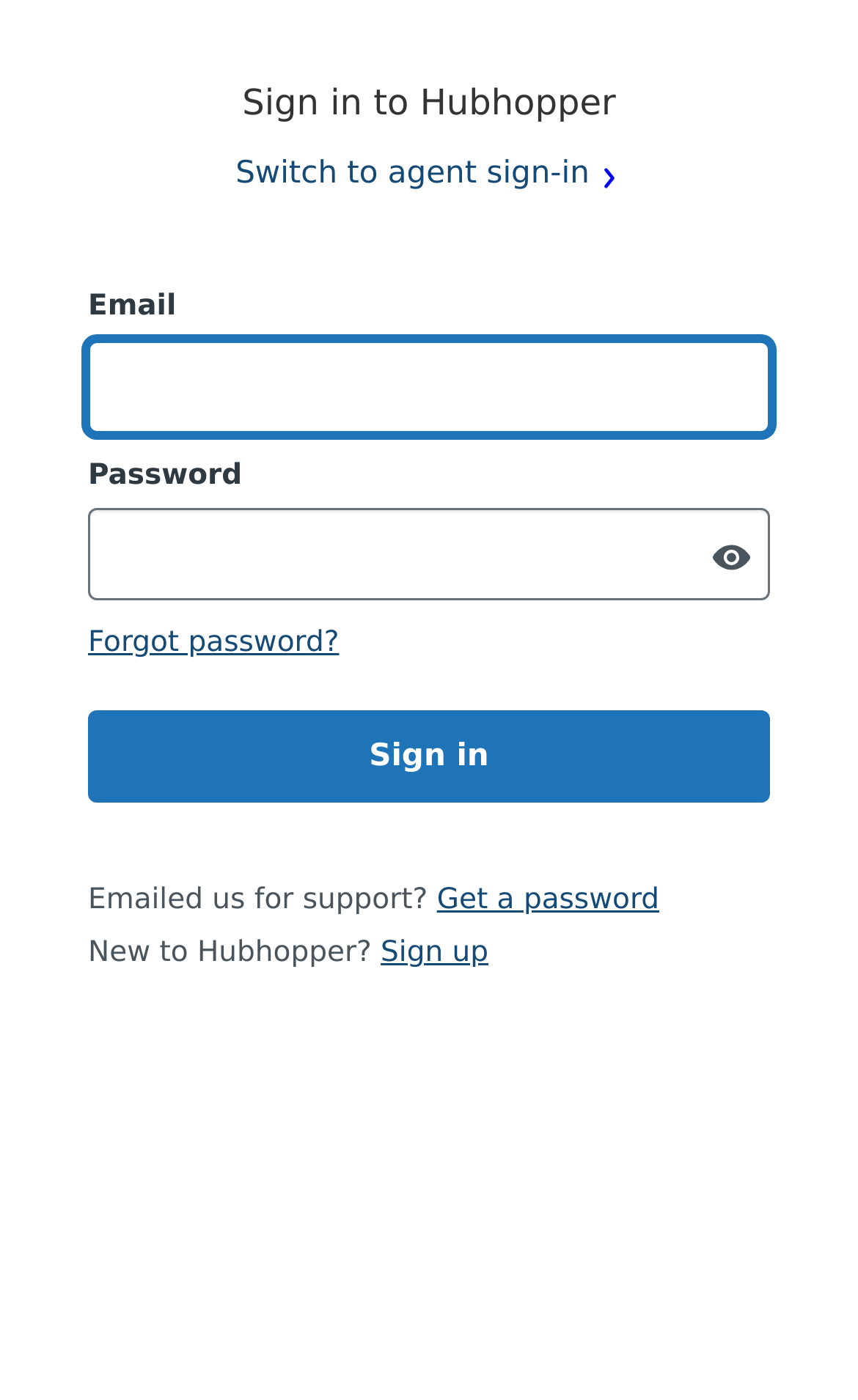What can users do if they forgot their password?
Refer to the screenshot and answer in one word or phrase.

Click 'Forgot password?'